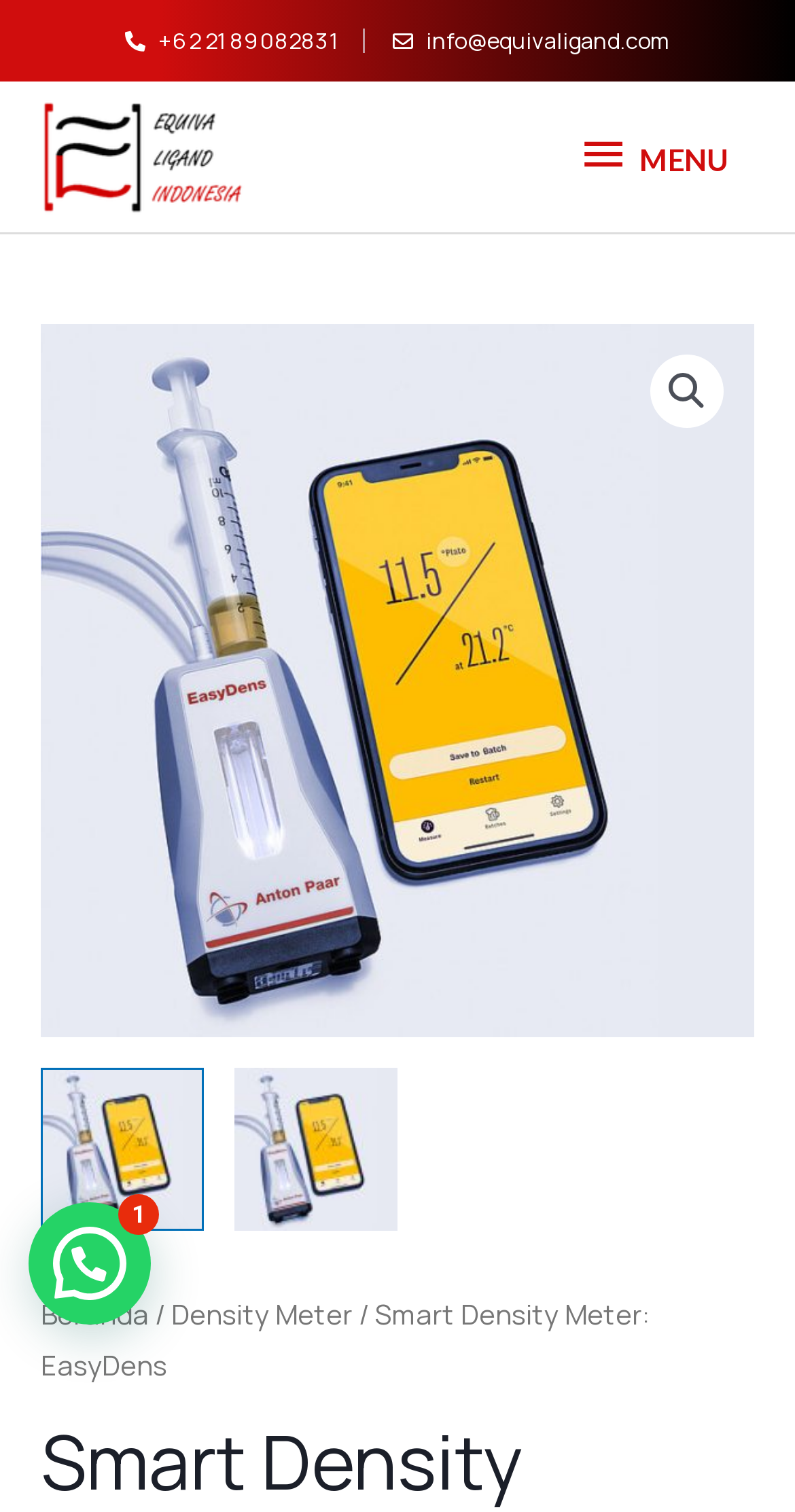What is the phone number on the webpage?
Provide a detailed answer to the question, using the image to inform your response.

I found the phone number by looking at the link element with the text '+62 21 89082831' which is located at the top of the webpage.